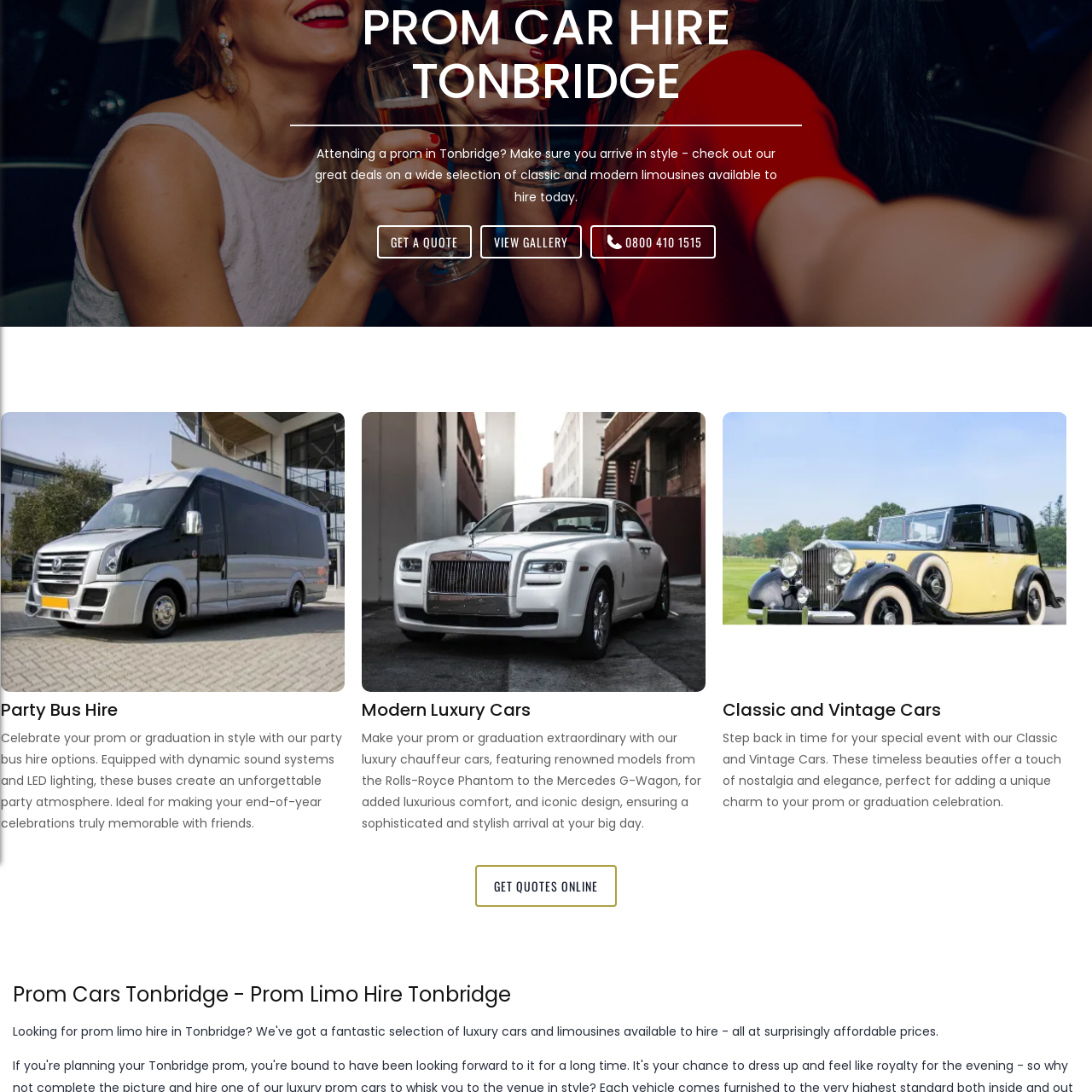Examine the image inside the red bounding box and deliver a thorough answer to the question that follows, drawing information from the image: What type of events does the car hire service cater to?

According to the caption, the car hire service specifically caters to events such as proms and graduations, offering luxury and style for these significant occasions.